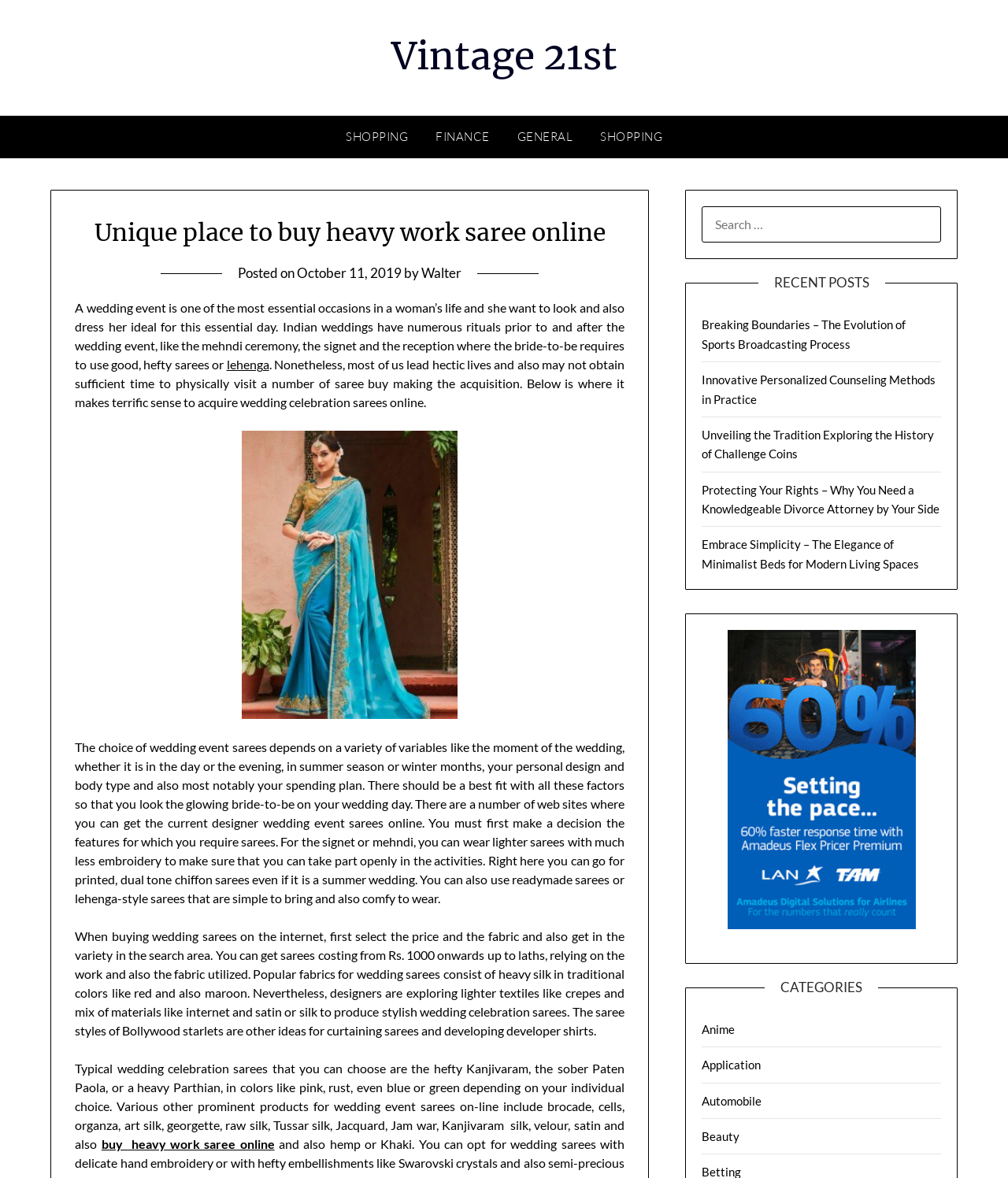Please specify the bounding box coordinates of the area that should be clicked to accomplish the following instruction: "Browse 'Beauty' category". The coordinates should consist of four float numbers between 0 and 1, i.e., [left, top, right, bottom].

[0.696, 0.959, 0.734, 0.971]